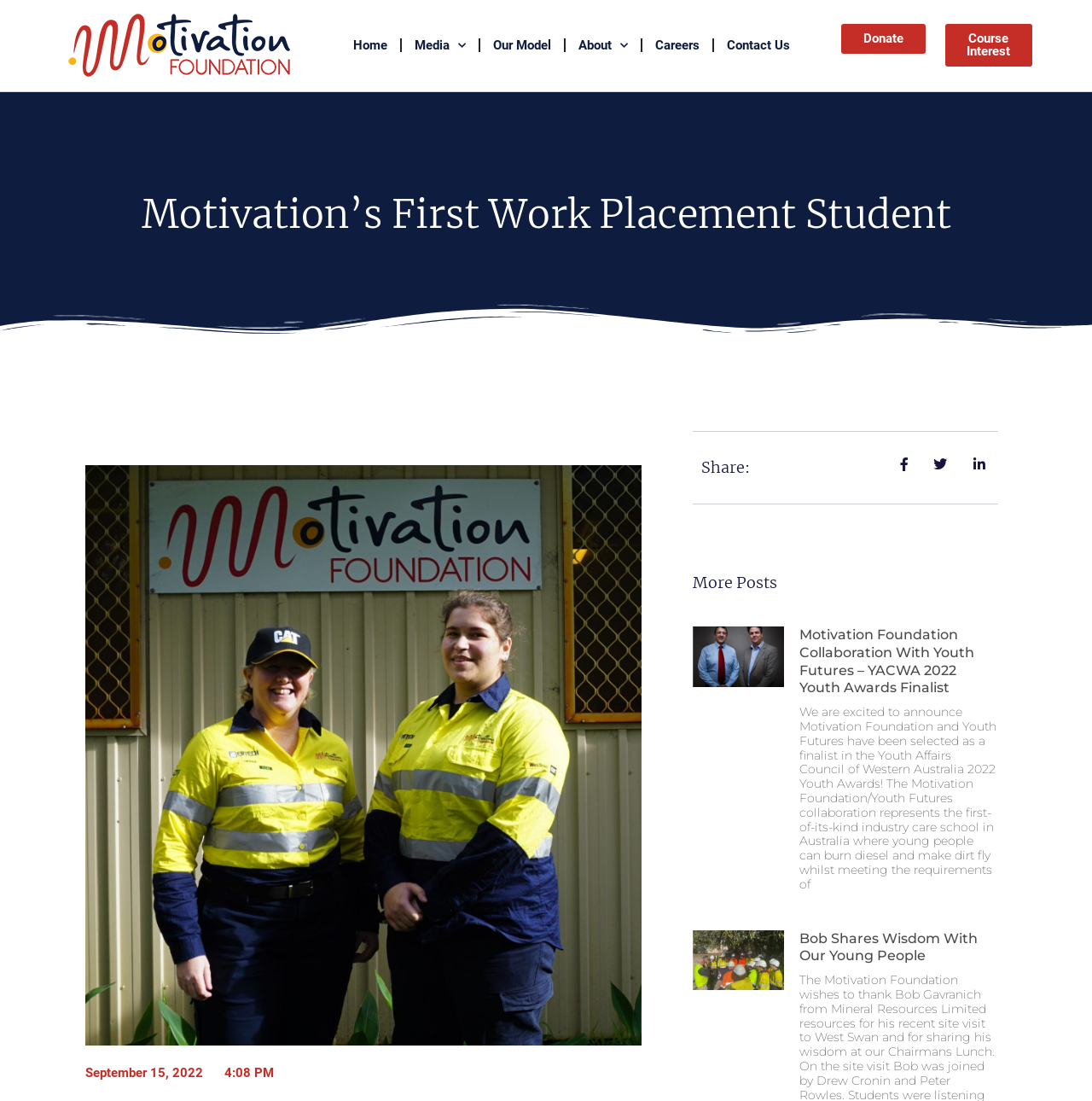Please specify the bounding box coordinates of the region to click in order to perform the following instruction: "Click the 'Donate' link".

[0.77, 0.022, 0.848, 0.049]